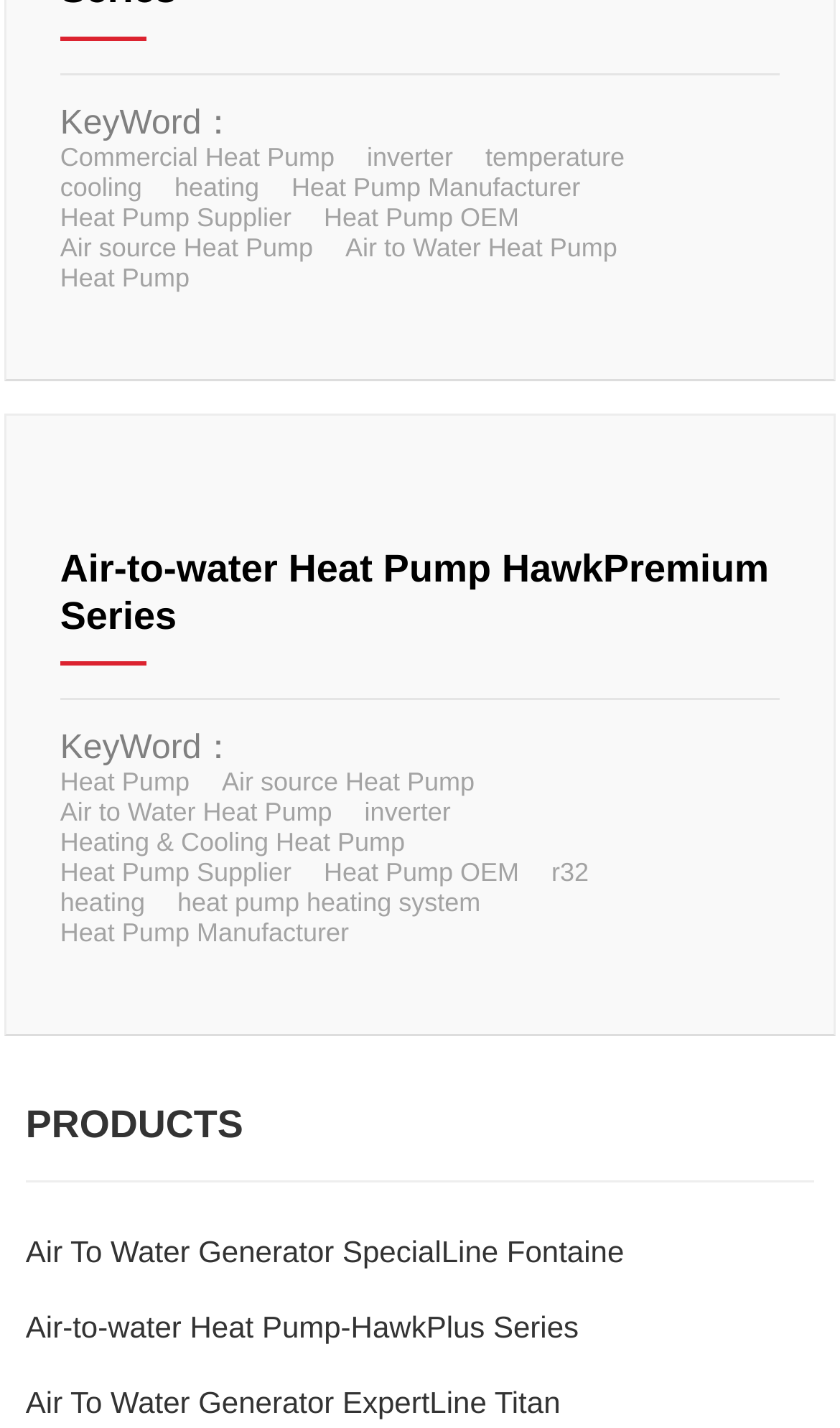Determine the bounding box coordinates for the area that should be clicked to carry out the following instruction: "Explore Heat Pump Manufacturer".

[0.072, 0.643, 0.415, 0.664]